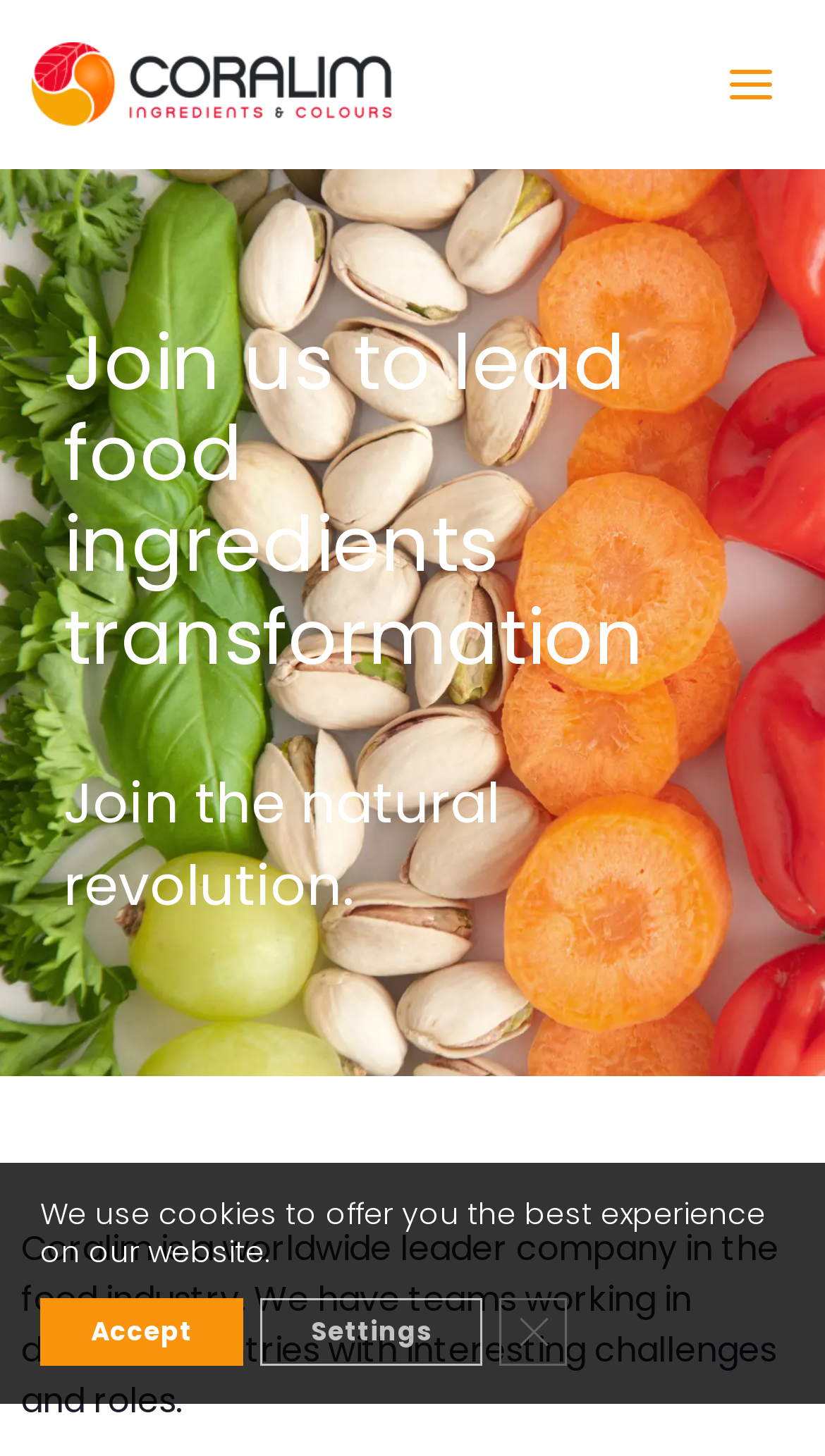Locate the bounding box of the UI element described by: "Toggle Menu" in the given webpage screenshot.

[0.825, 0.033, 0.962, 0.084]